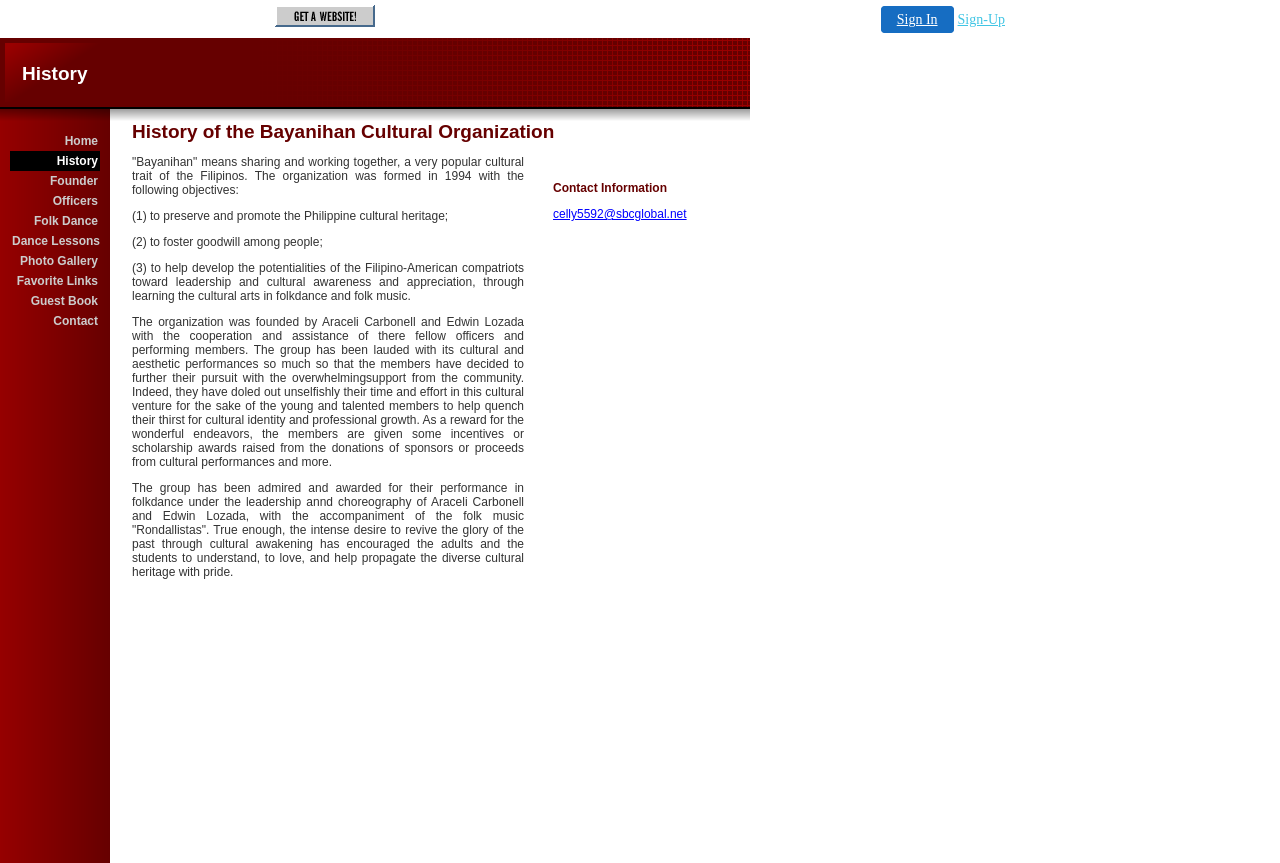Please identify the bounding box coordinates of where to click in order to follow the instruction: "Click on the History link".

[0.008, 0.175, 0.078, 0.198]